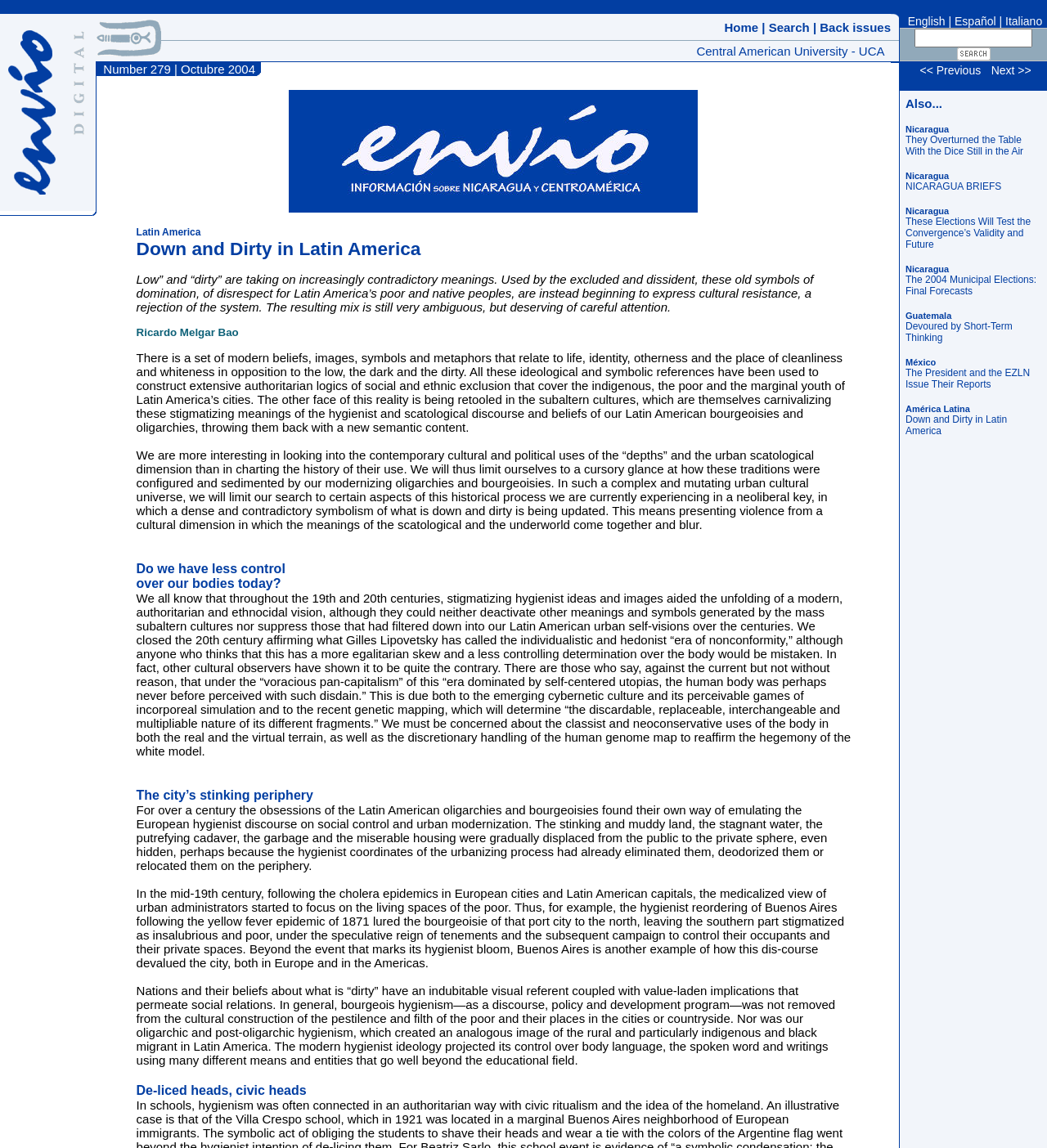What is the title of the magazine?
Offer a detailed and exhaustive answer to the question.

The title of the magazine can be found in the top-left corner of the webpage, where it says 'Envío Digital' in two separate cells of a table. The word 'Envío' is a link and an image, indicating that it is the title of the magazine.